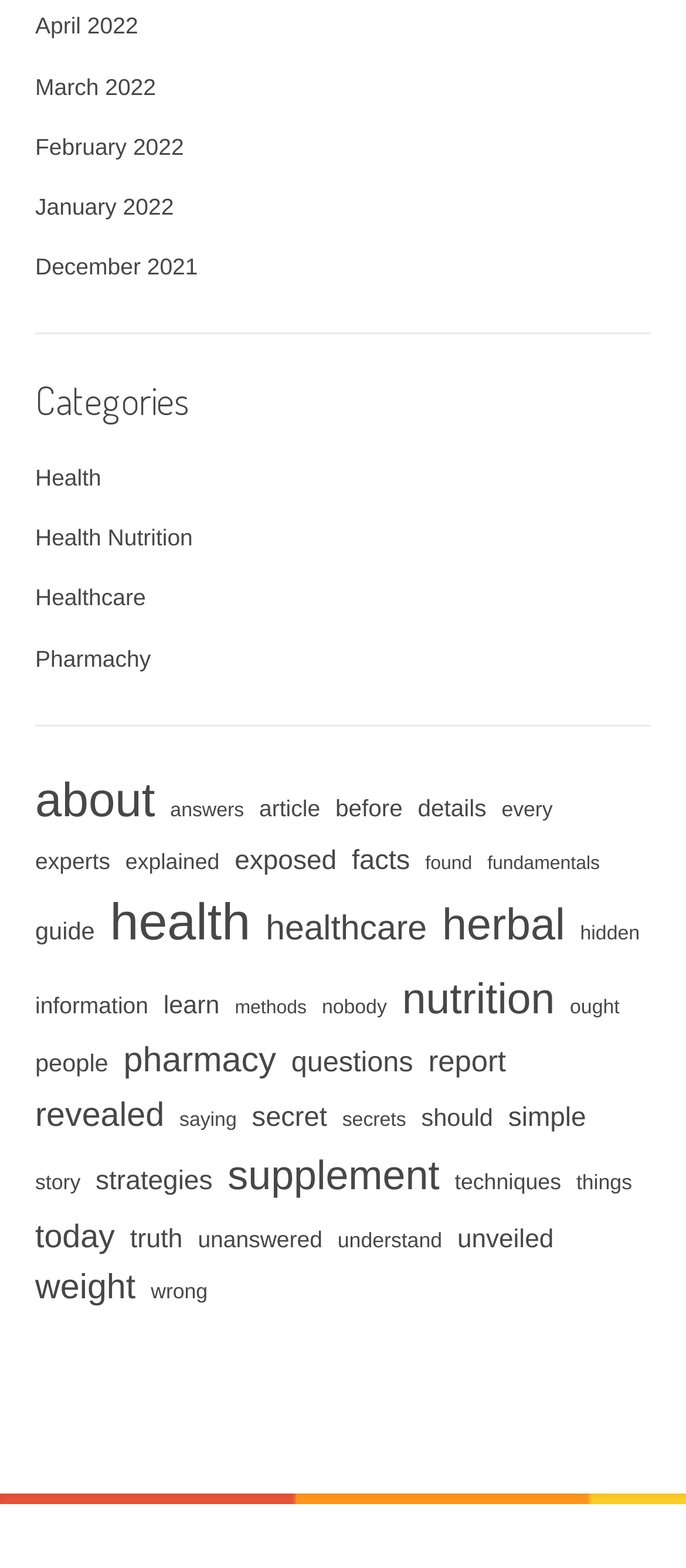Answer the following query with a single word or phrase:
Are there any links related to 'about' on this webpage?

Yes